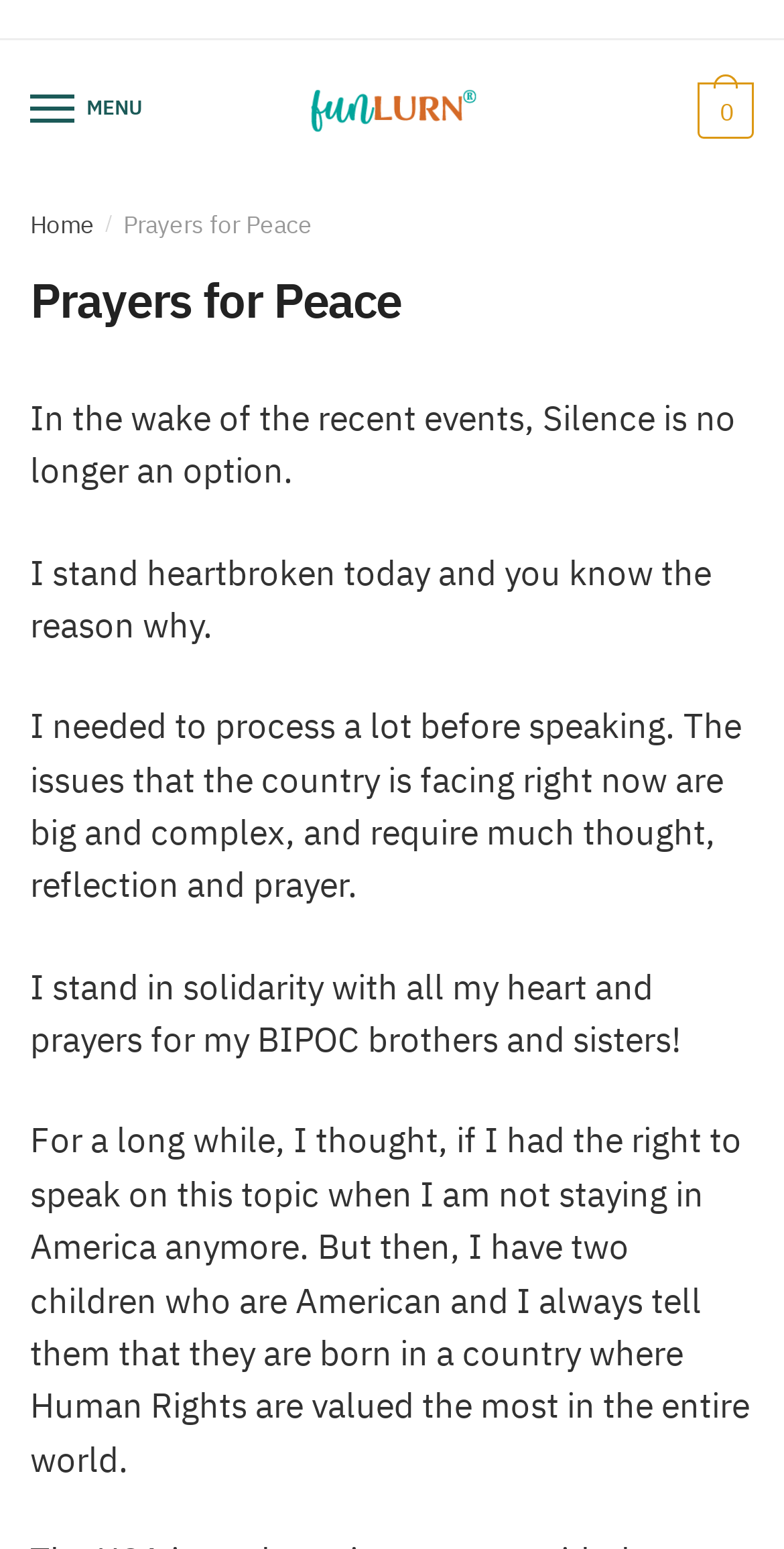Using the given element description, provide the bounding box coordinates (top-left x, top-left y, bottom-right x, bottom-right y) for the corresponding UI element in the screenshot: name="MMERGE2" placeholder="Company"

None